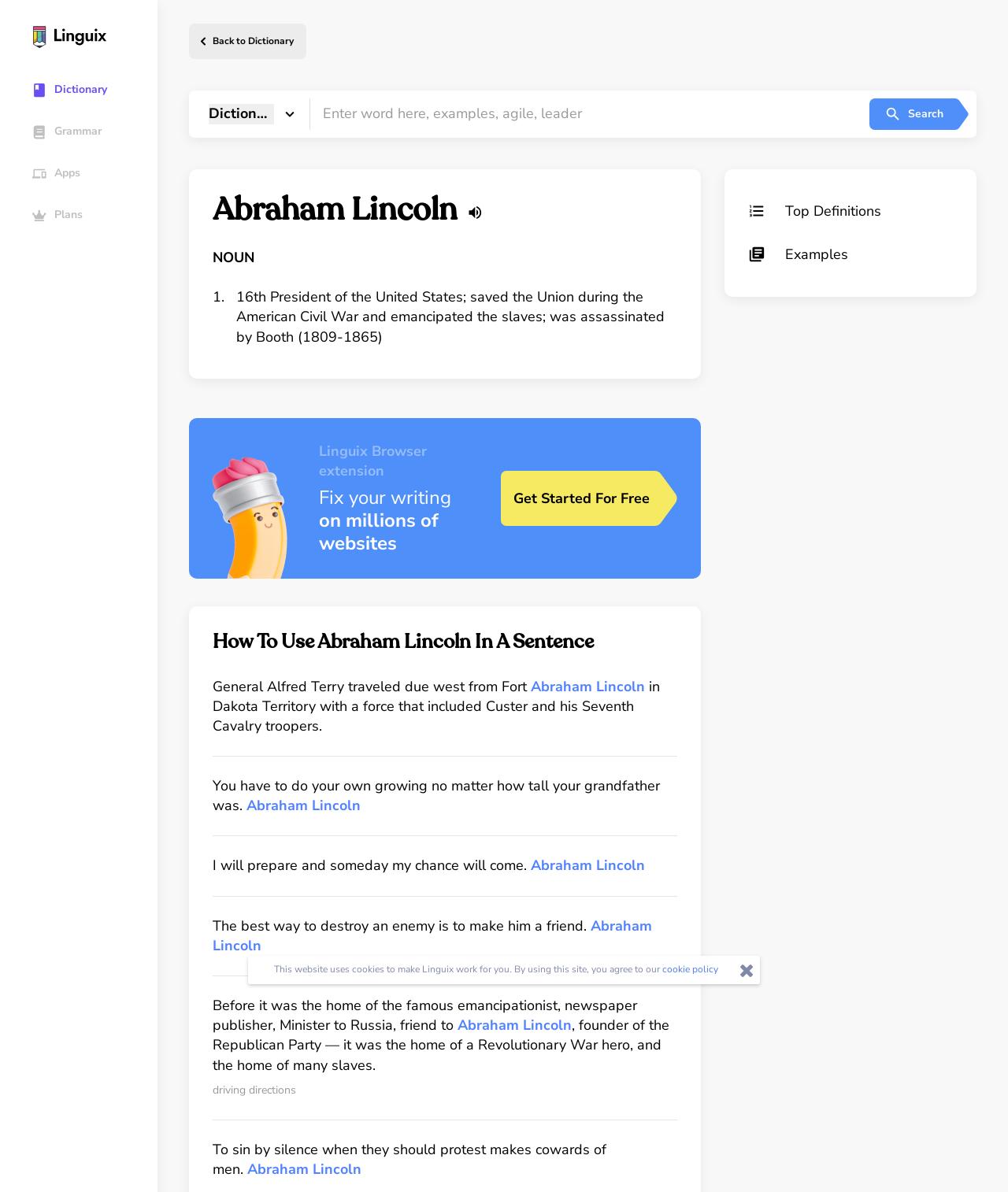What is the name of the 16th President of the United States?
Refer to the image and give a detailed response to the question.

I found this answer by looking at the heading 'Abraham Lincoln' and the description '16th President of the United States; saved the Union during the American Civil War and emancipated the slaves; was assassinated by Booth (1809-1865)' which is located below the heading.